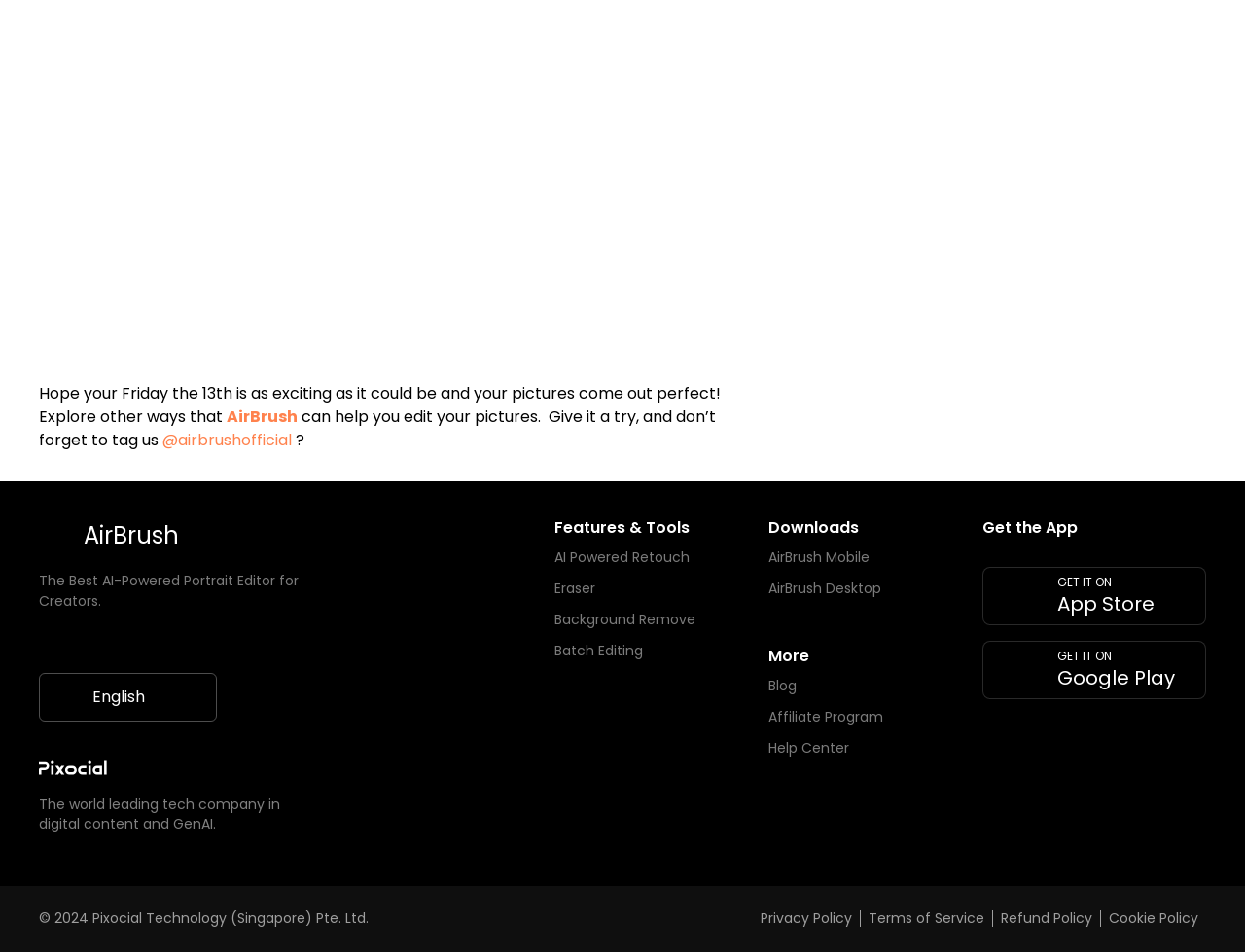Find the bounding box coordinates of the element to click in order to complete the given instruction: "Read the Privacy Policy."

[0.605, 0.956, 0.691, 0.973]